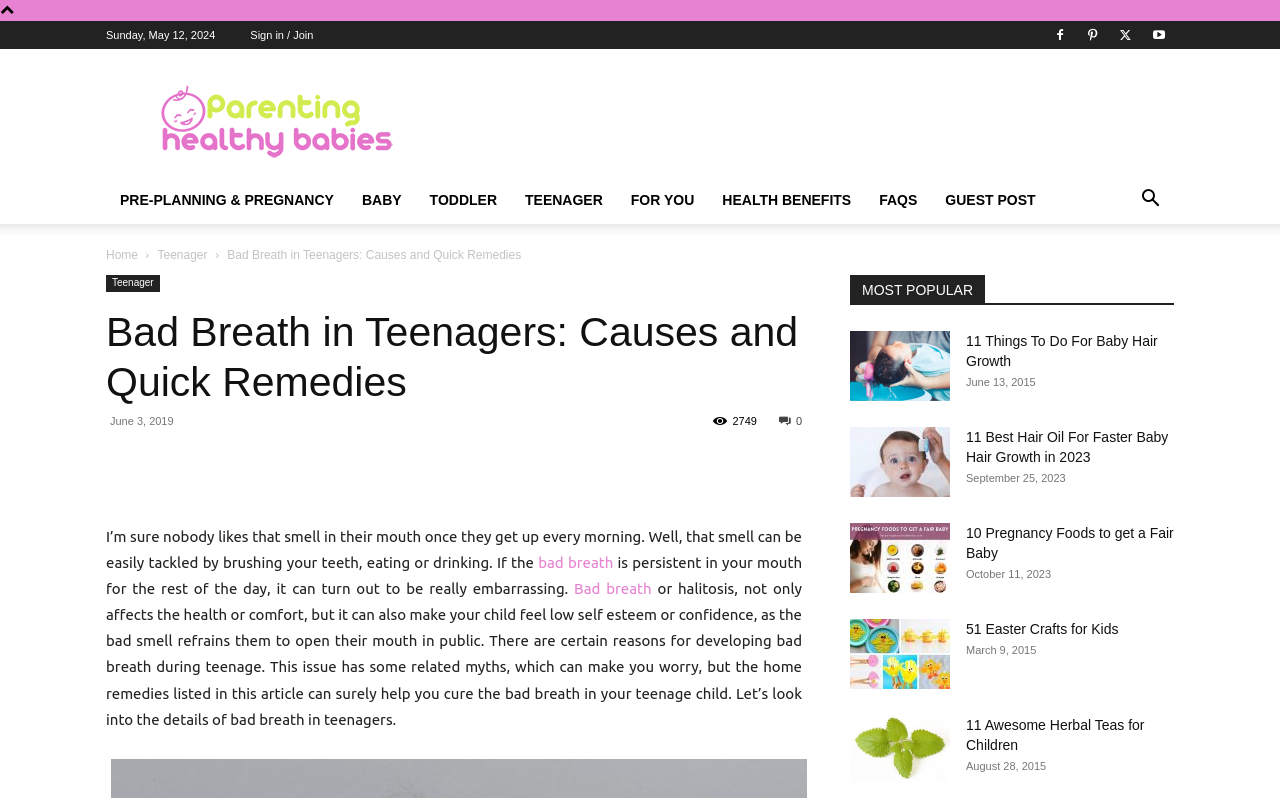Find the bounding box coordinates of the element you need to click on to perform this action: 'Click the 'Vessels of Treasure Fellowship' link at the bottom'. The coordinates should be represented by four float values between 0 and 1, in the format [left, top, right, bottom].

None